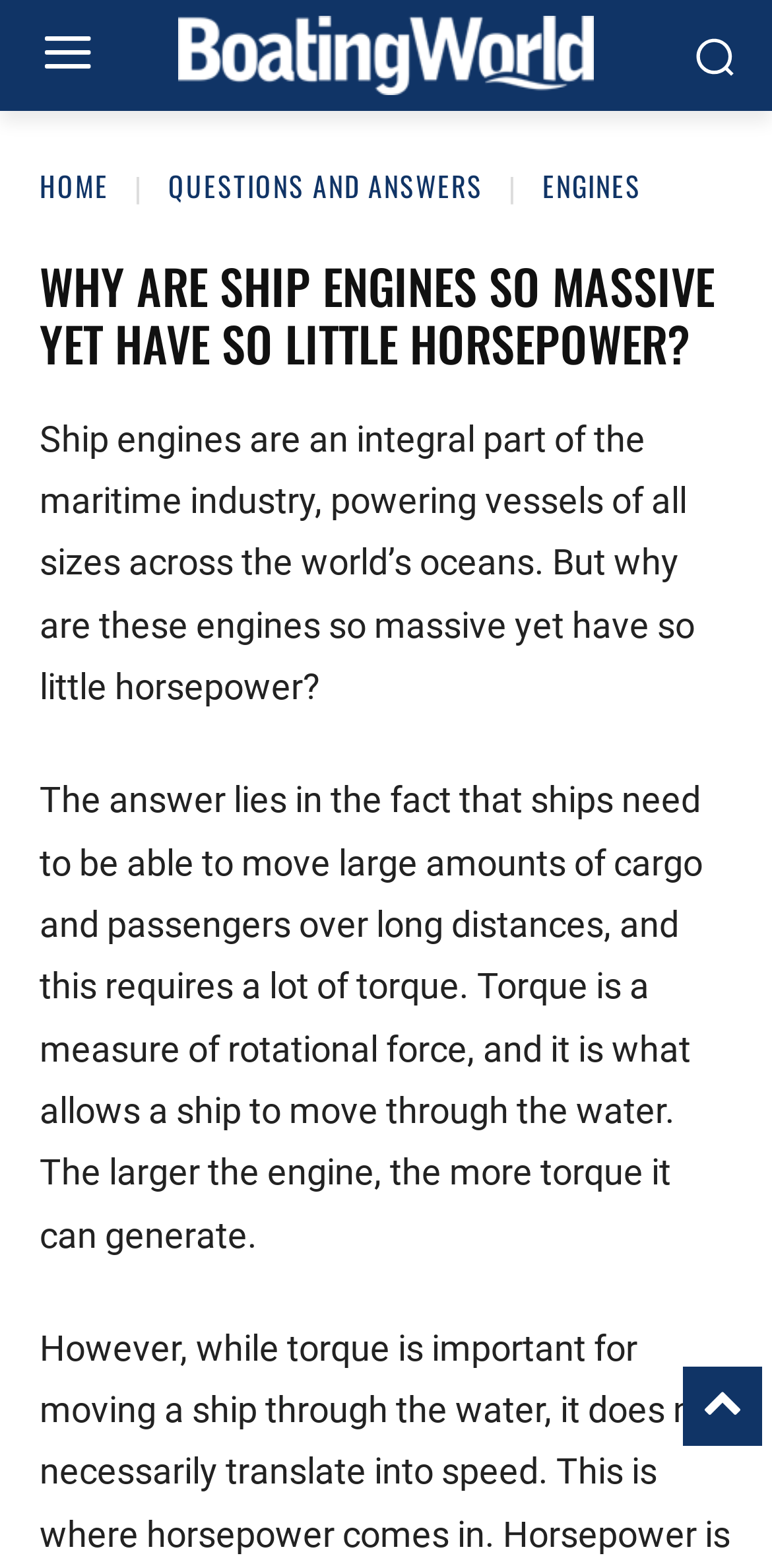What is the purpose of ship engines?
Based on the image, please offer an in-depth response to the question.

According to the webpage, ship engines are an integral part of the maritime industry, powering vessels of all sizes across the world's oceans.